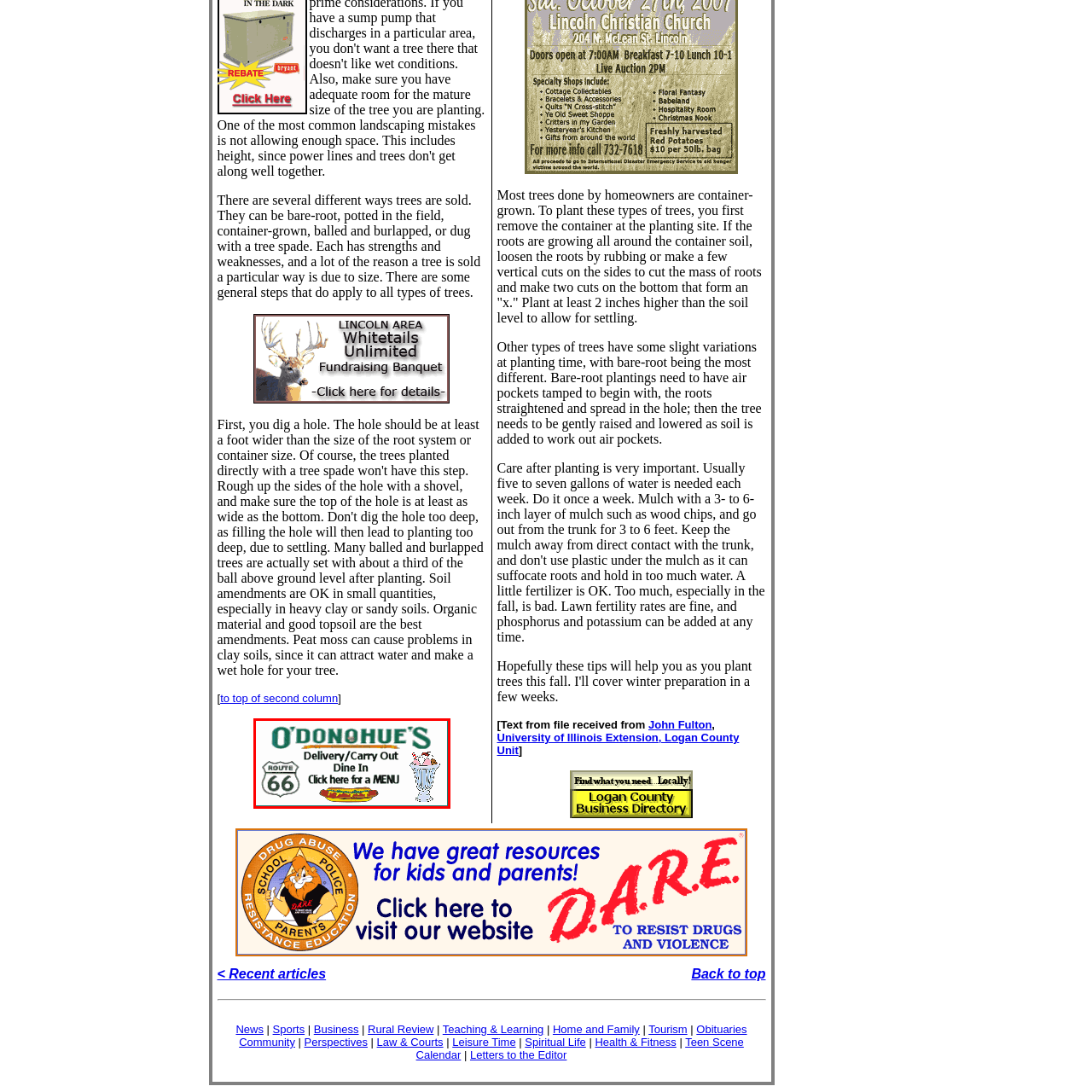Describe in detail the image that is highlighted by the red bounding box.

The image showcases the logo and promotional banner for "O'Donohue's," a dining establishment that emphasizes both takeout and dine-in services. Prominently displayed in the center is the name "O'Donohue's" in bold lettering, flanked by nostalgic references to "Route 66." The banner highlights the options available: "Delivery/Carry Out" and "Dine In," inviting patrons to choose their preferred dining experience. A clickable option labeled "Click here for a MENU" suggests easy access to their menu offerings. The image also features playful graphics—a hot dog and a classic ice cream sundae—adding a fun and inviting tone for customers seeking delicious food in a friendly atmosphere.